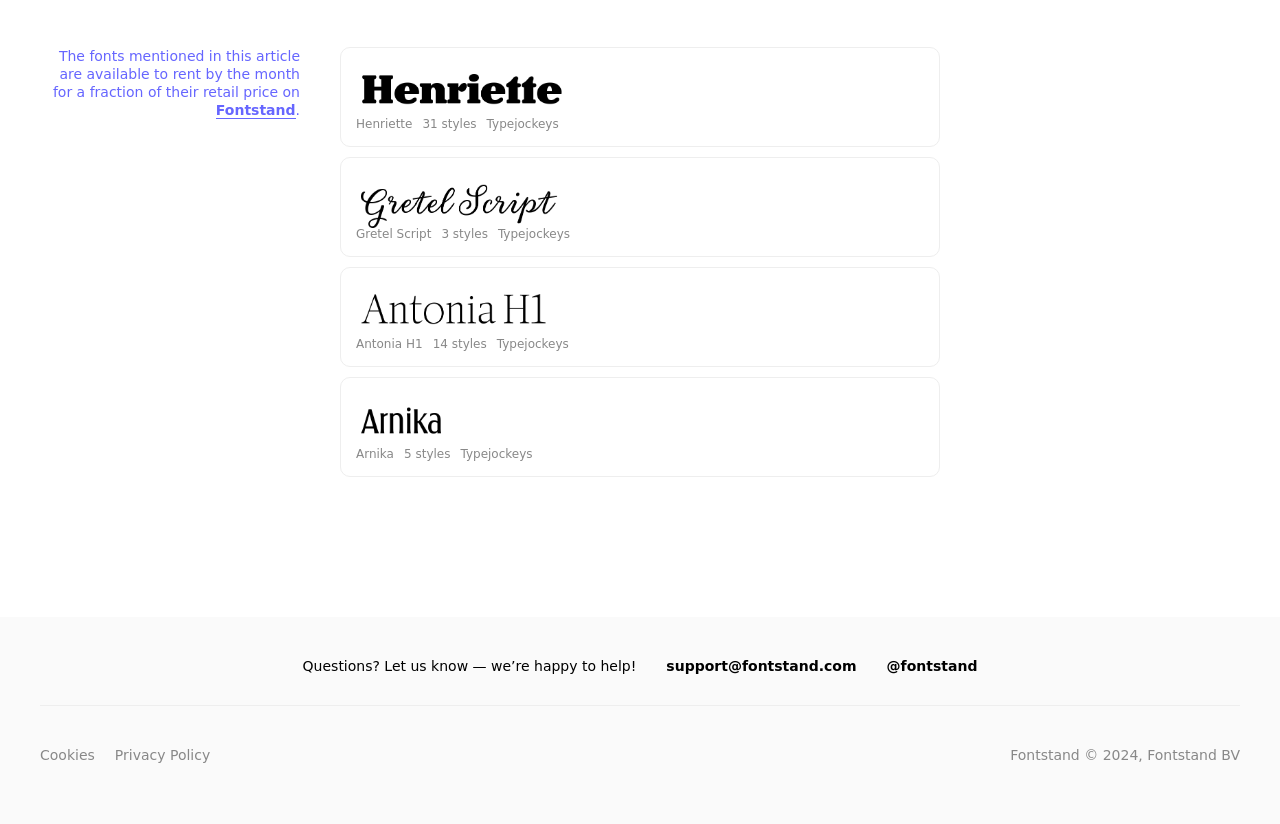Locate the bounding box of the UI element described by: "Arnika" in the given webpage screenshot.

[0.278, 0.544, 0.308, 0.56]